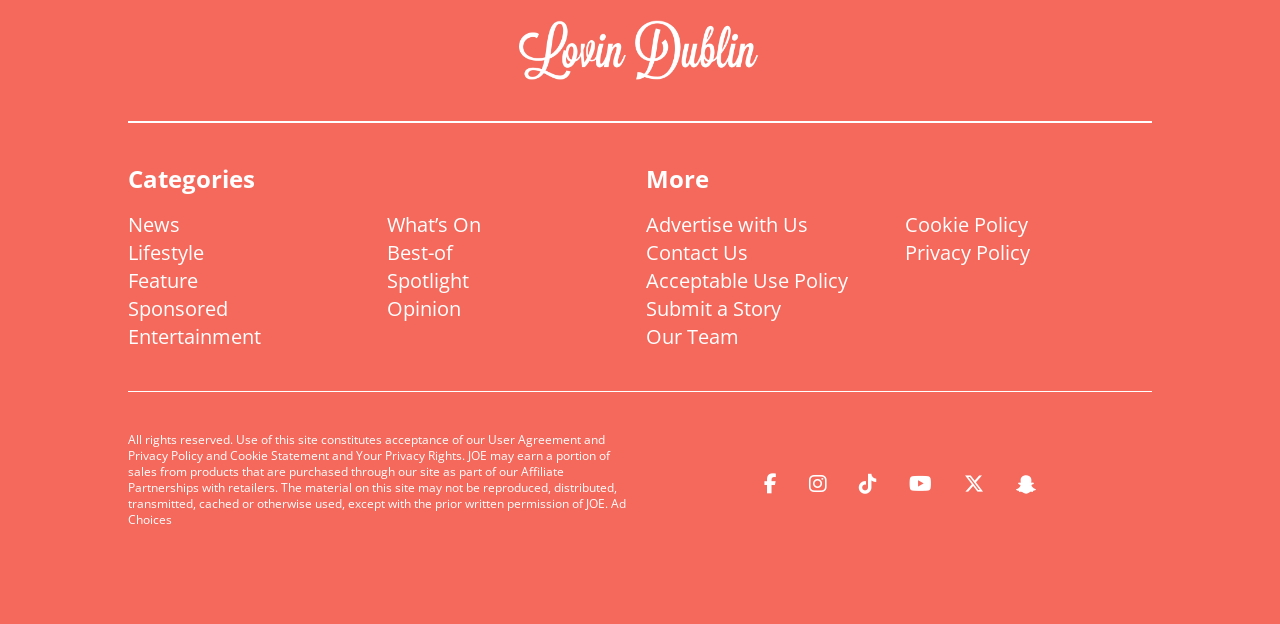What is the last link in the 'More' section?
Based on the image, answer the question in a detailed manner.

The 'More' section is located below the 'Categories' section. The last link in this section is 'Our Team', which is located at the bottom of the section.